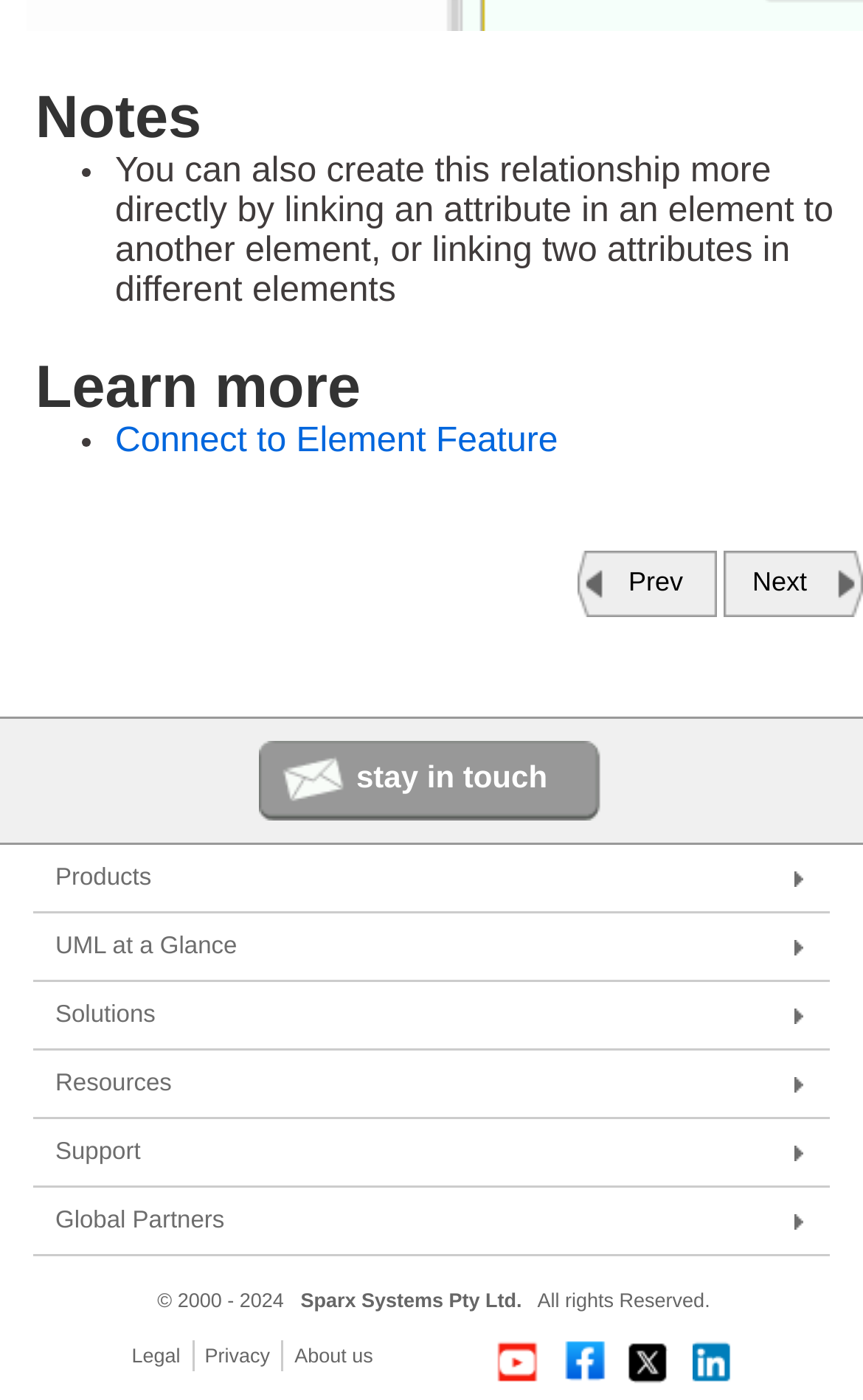Please identify the bounding box coordinates of the element on the webpage that should be clicked to follow this instruction: "Report a Bug". The bounding box coordinates should be given as four float numbers between 0 and 1, formatted as [left, top, right, bottom].

[0.09, 0.933, 0.282, 0.968]